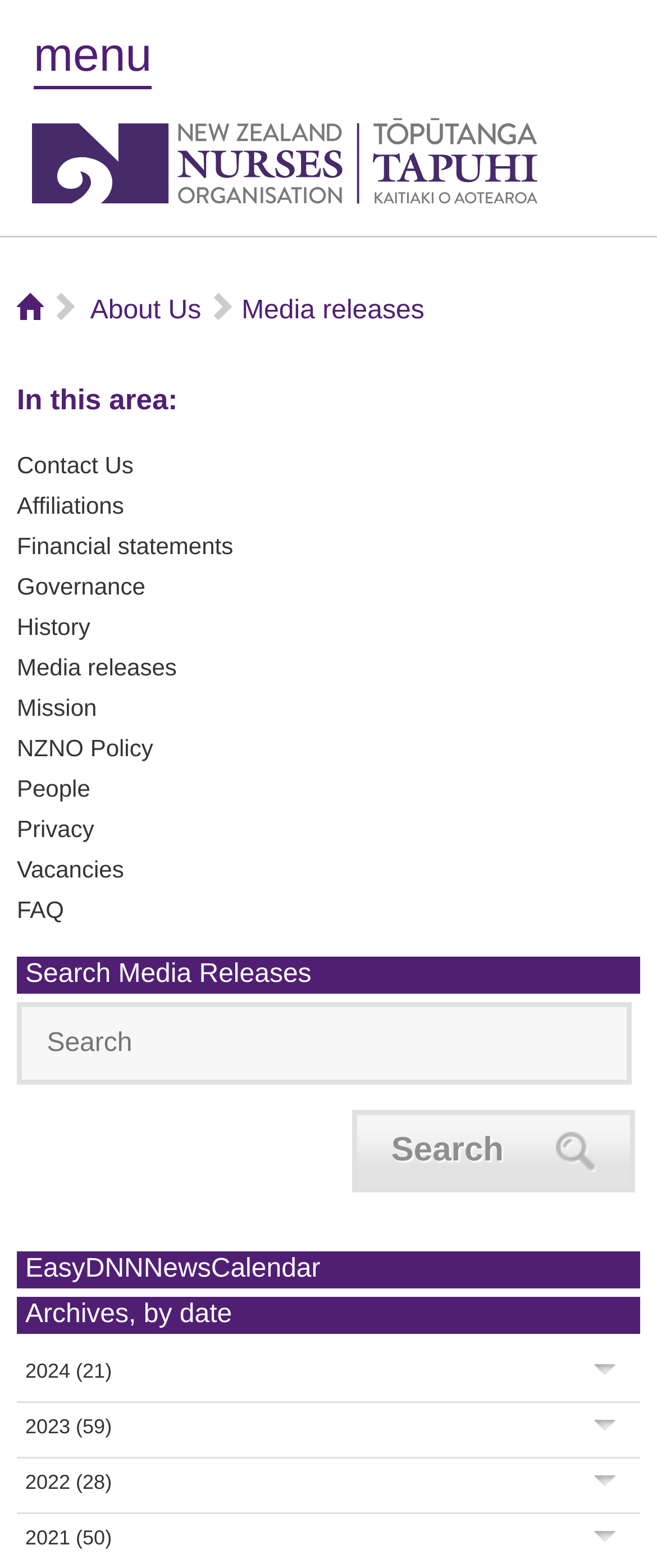What is the text of the webpage's headline?

Search Media Releases